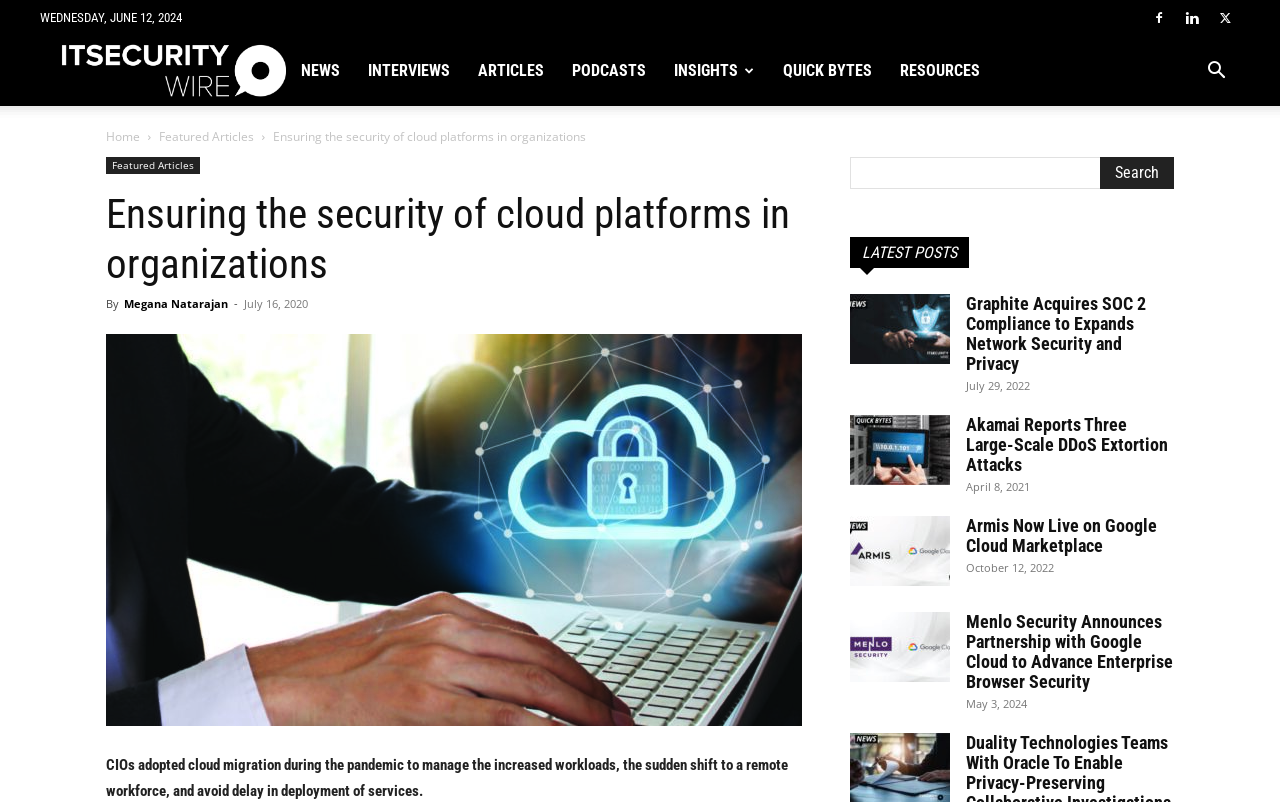What is the category of the article 'Graphite Acquires SOC 2 Compliance to Expands Network Security and Privacy'?
Please provide a detailed and thorough answer to the question.

I found the category of the article by looking at the heading element [268] which is a parent of the link element [681] and has the text 'LATEST POSTS'.